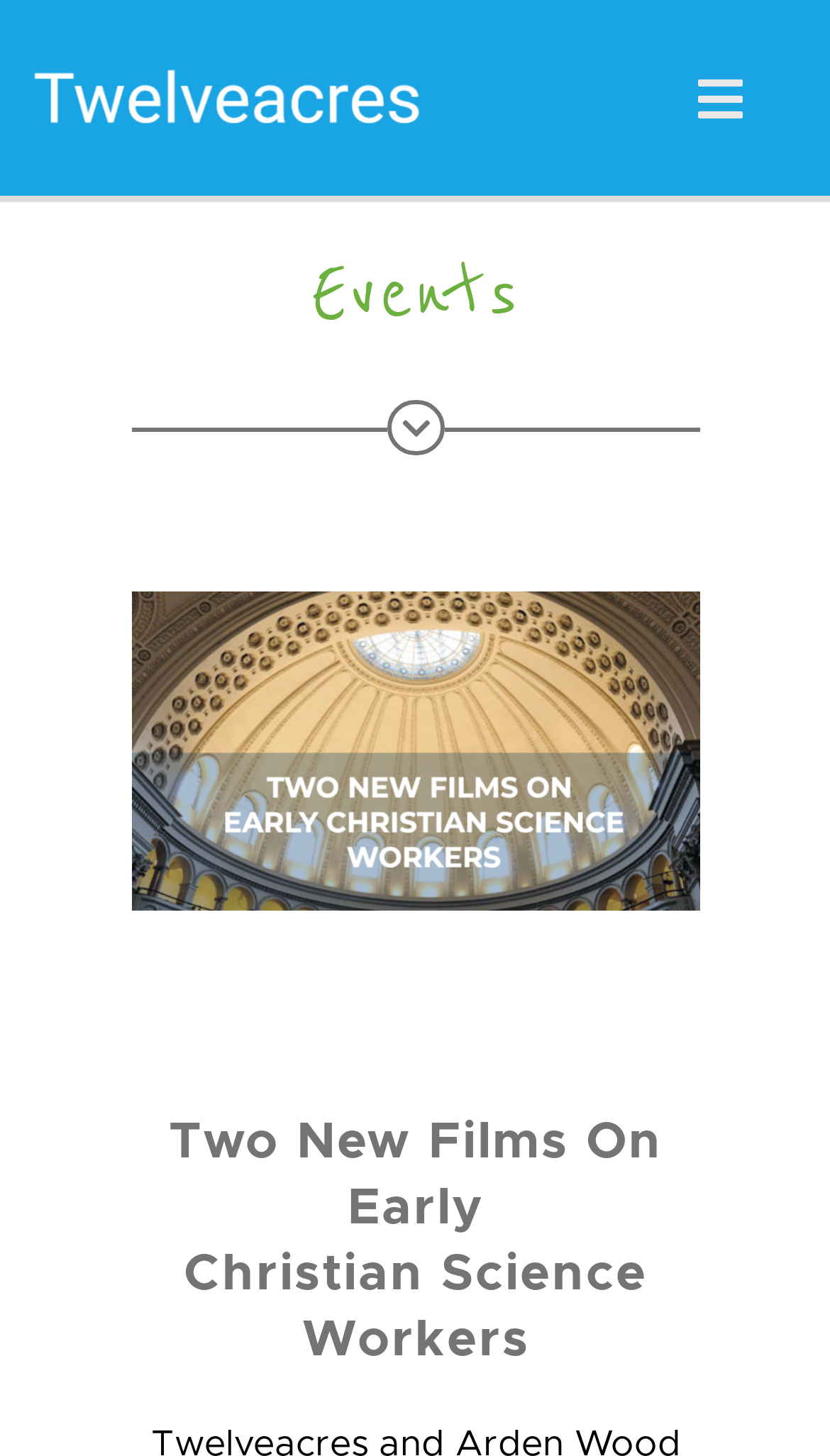What is the purpose of the button with the toggle navigation icon?
Please provide a detailed and thorough answer to the question.

I looked at the button with the toggle navigation icon and inferred its purpose. The icon suggests that the button is used to toggle the navigation menu, which is a common pattern in web design. This button is likely used to show or hide the navigation menu.